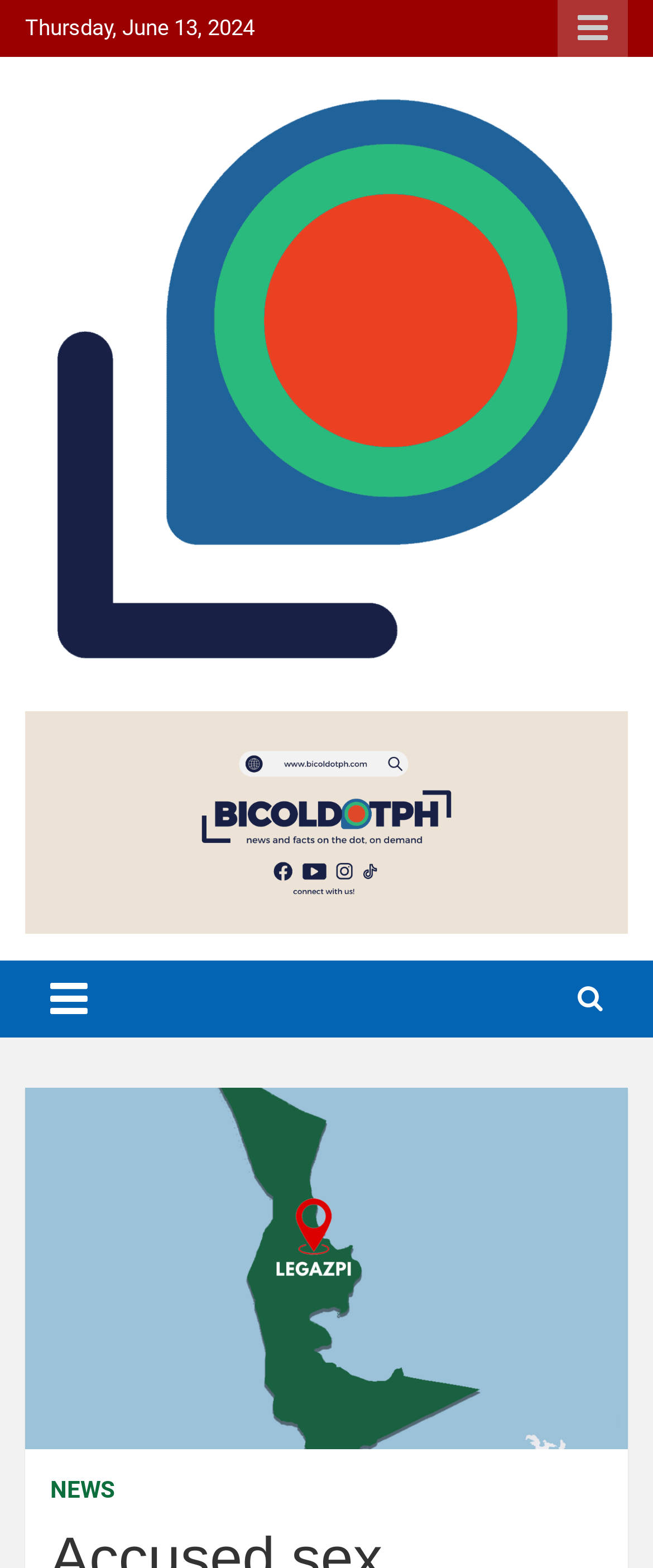Respond to the following question using a concise word or phrase: 
What is the date displayed on the top?

Thursday, June 13, 2024